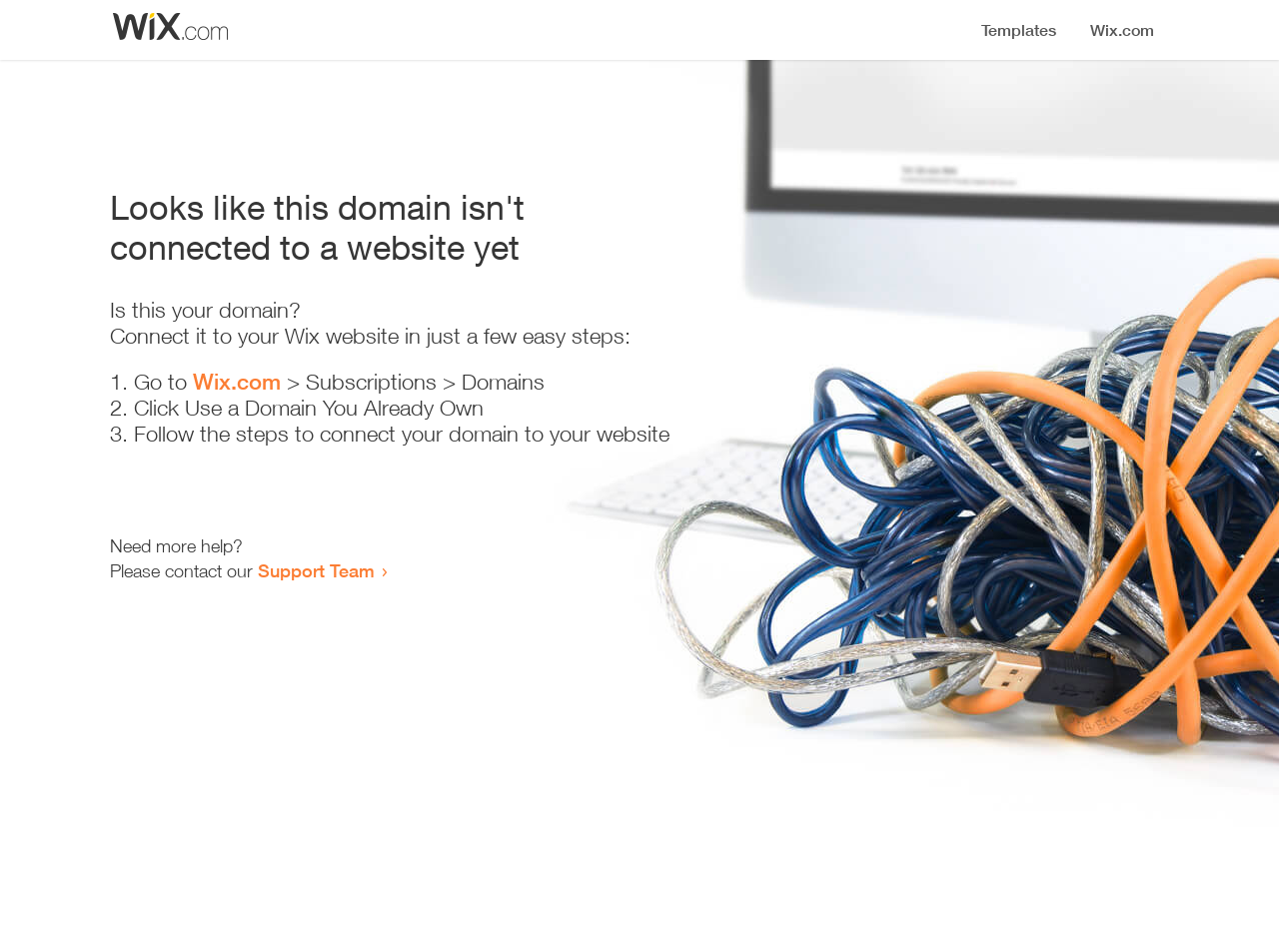Refer to the image and provide an in-depth answer to the question: 
What is the status of this domain?

The webpage indicates that the domain is not connected to a website yet, as stated in the heading 'Looks like this domain isn't connected to a website yet'.